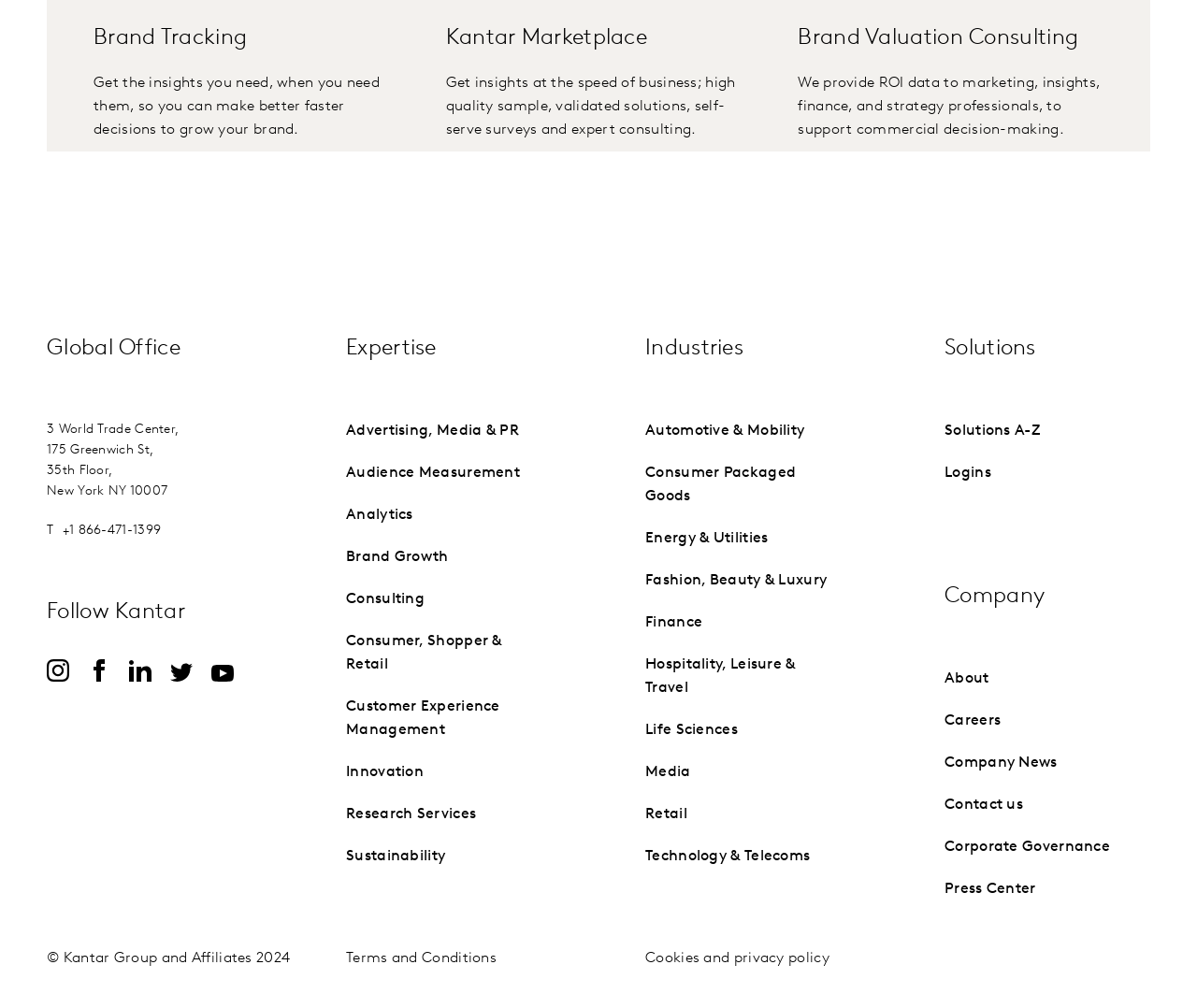How many industries are listed on the webpage?
Provide a detailed and extensive answer to the question.

I counted the number of industries listed on the webpage, which are 'Automotive & Mobility', 'Consumer Packaged Goods', 'Energy & Utilities', 'Fashion, Beauty & Luxury', 'Finance', 'Hospitality, Leisure & Travel', 'Life Sciences', 'Media', 'Retail', 'Technology & Telecoms', totaling 12 industries.